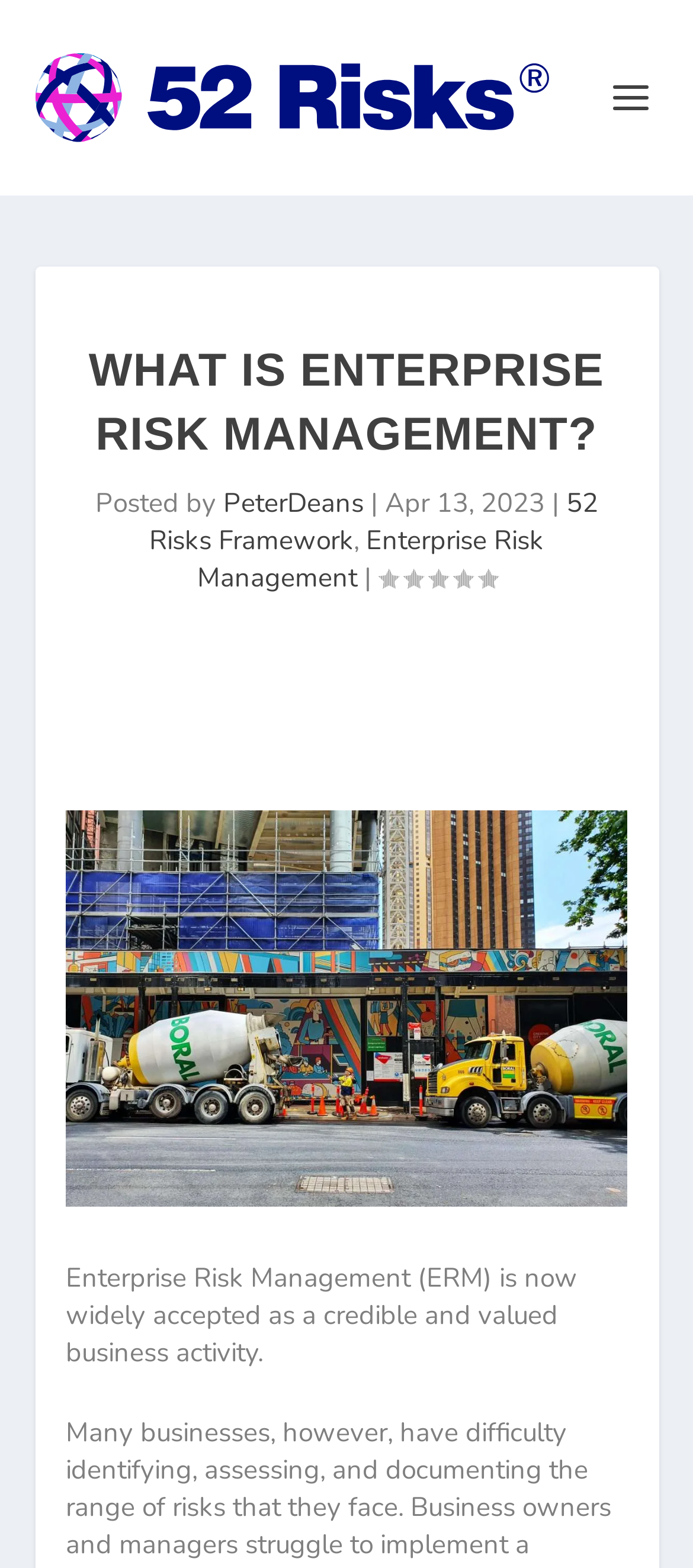Answer this question in one word or a short phrase: What is the author of the article?

PeterDeans